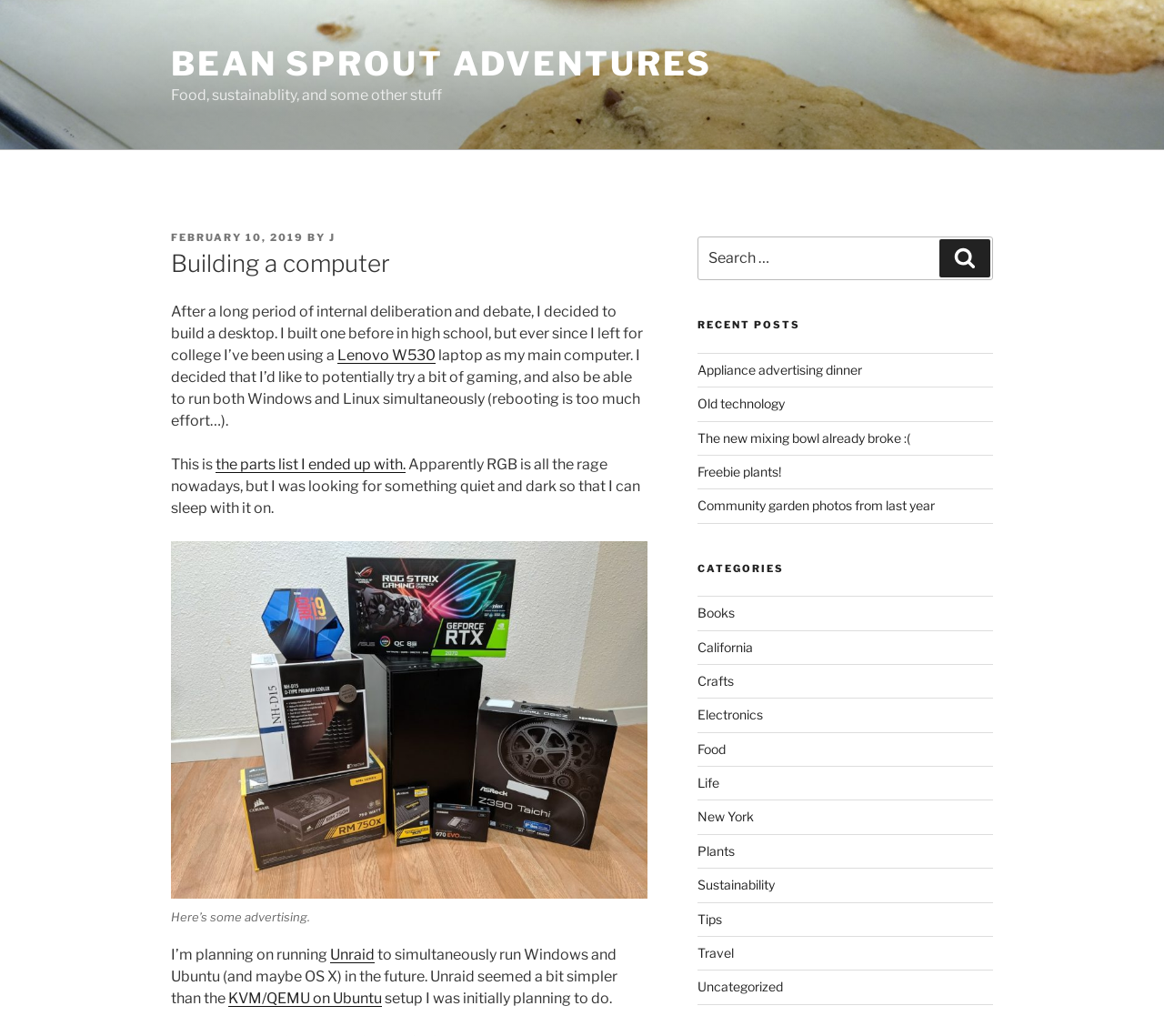Please find the bounding box for the following UI element description. Provide the coordinates in (top-left x, top-left y, bottom-right x, bottom-right y) format, with values between 0 and 1: Sustainability

[0.599, 0.847, 0.665, 0.861]